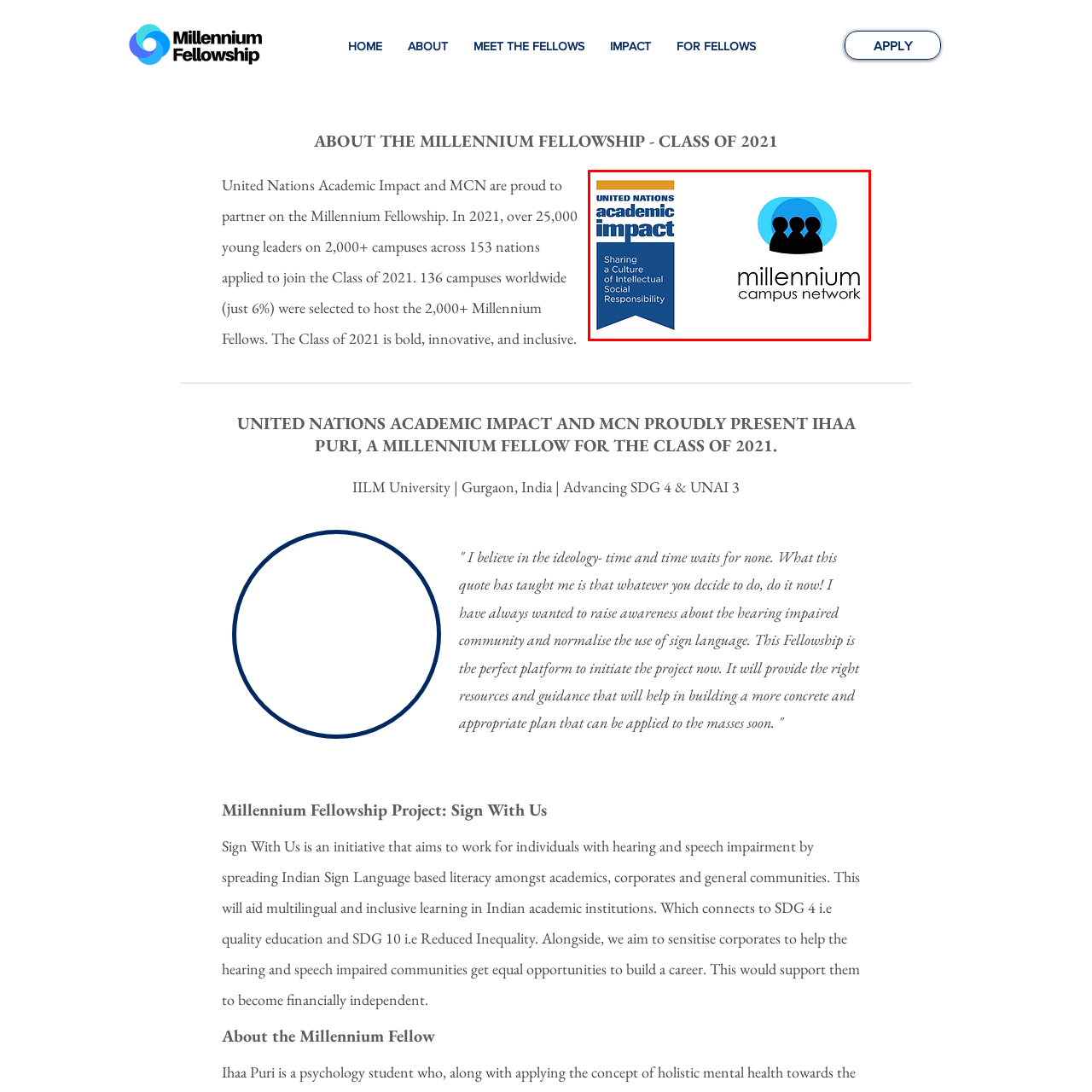Detail the features and elements seen in the red-circled portion of the image.

The image showcases the logos of the United Nations Academic Impact and the Millennium Campus Network. On the left, the United Nations Academic Impact logo is displayed, featuring a blue banner with the text "UNITED NATIONS academic impact," along with a subheading that reads "Sharing a Culture of Intellectual Social Responsibility." This emphasizes the organization's commitment to promoting educational initiatives that foster global understanding and responsible citizenship. 

On the right, the Millennium Campus Network logo is depicted, which features three stylized figures against a light blue background, symbolizing collaboration and community. The name "millennium" is prominently displayed below in a clean, modern font, signifying the organization's focus on empowering young leaders to drive social change through initiatives like the Millennium Fellowship. This fellowship highlights students' roles in advancing sustainable goals, particularly in education and inclusivity.